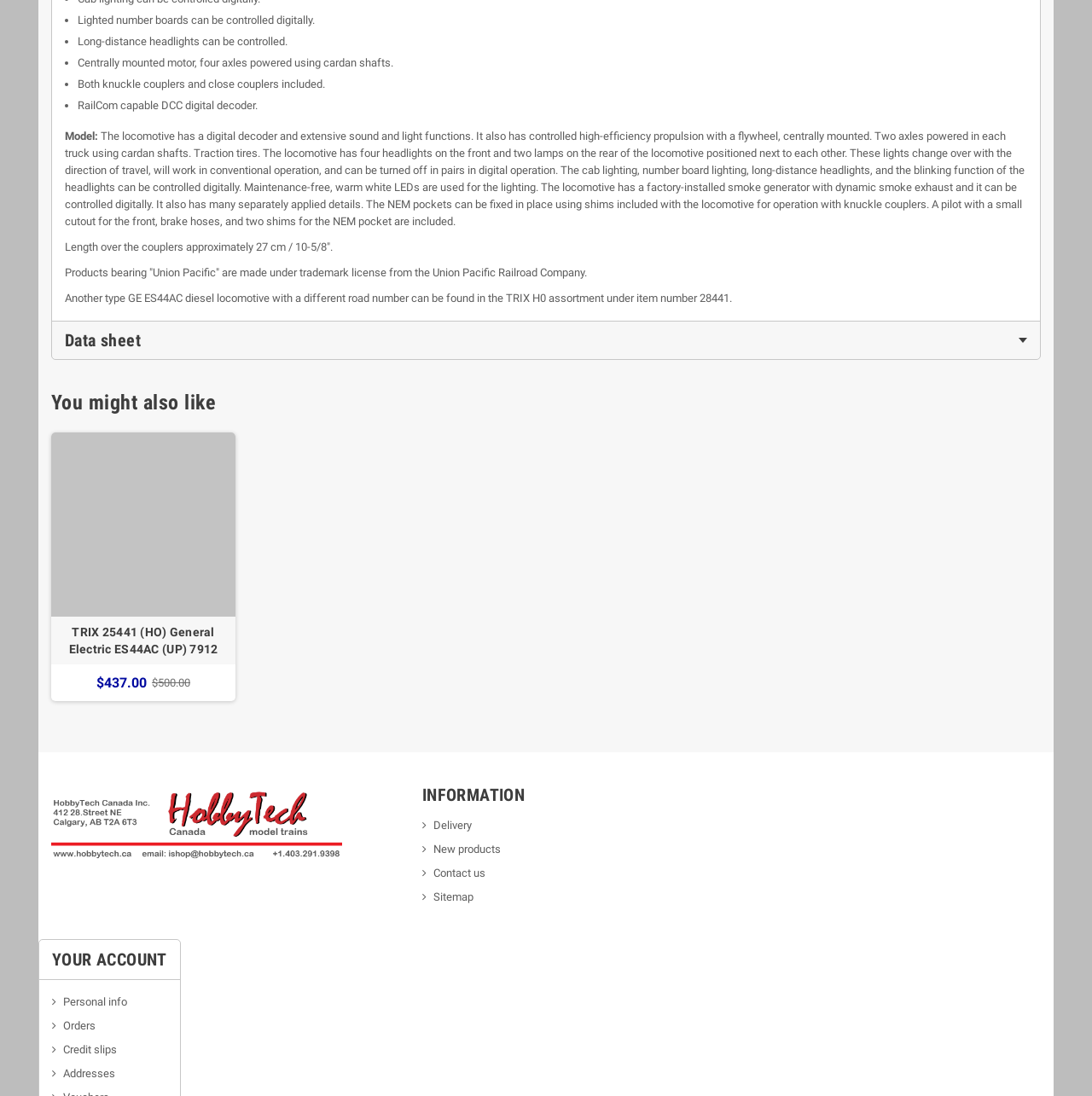Find the bounding box coordinates of the clickable area that will achieve the following instruction: "Check the 'INFORMATION' section".

[0.387, 0.717, 0.56, 0.733]